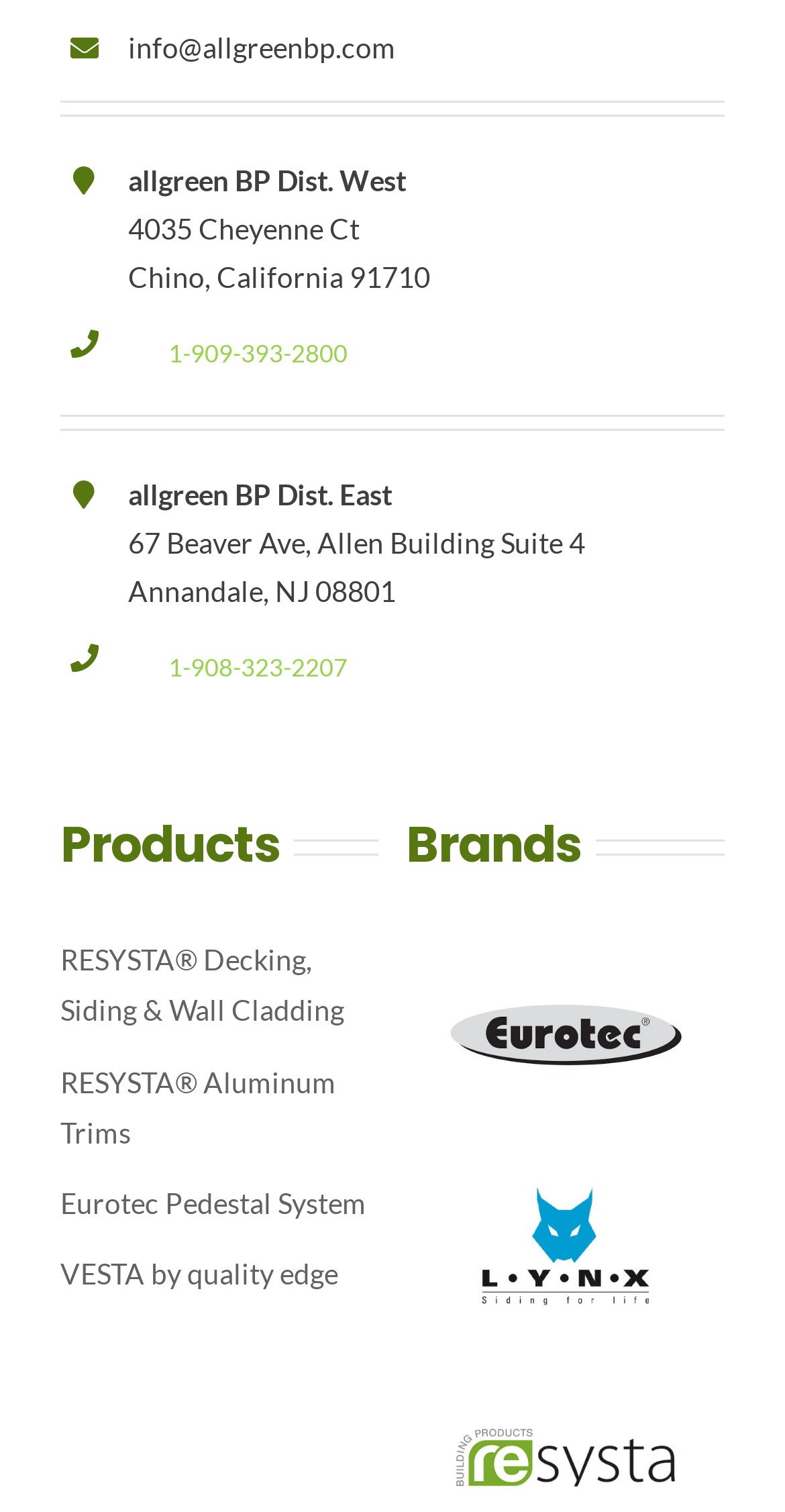Please predict the bounding box coordinates (top-left x, top-left y, bottom-right x, bottom-right y) for the UI element in the screenshot that fits the description: 1-908-323-2207

[0.163, 0.42, 0.494, 0.463]